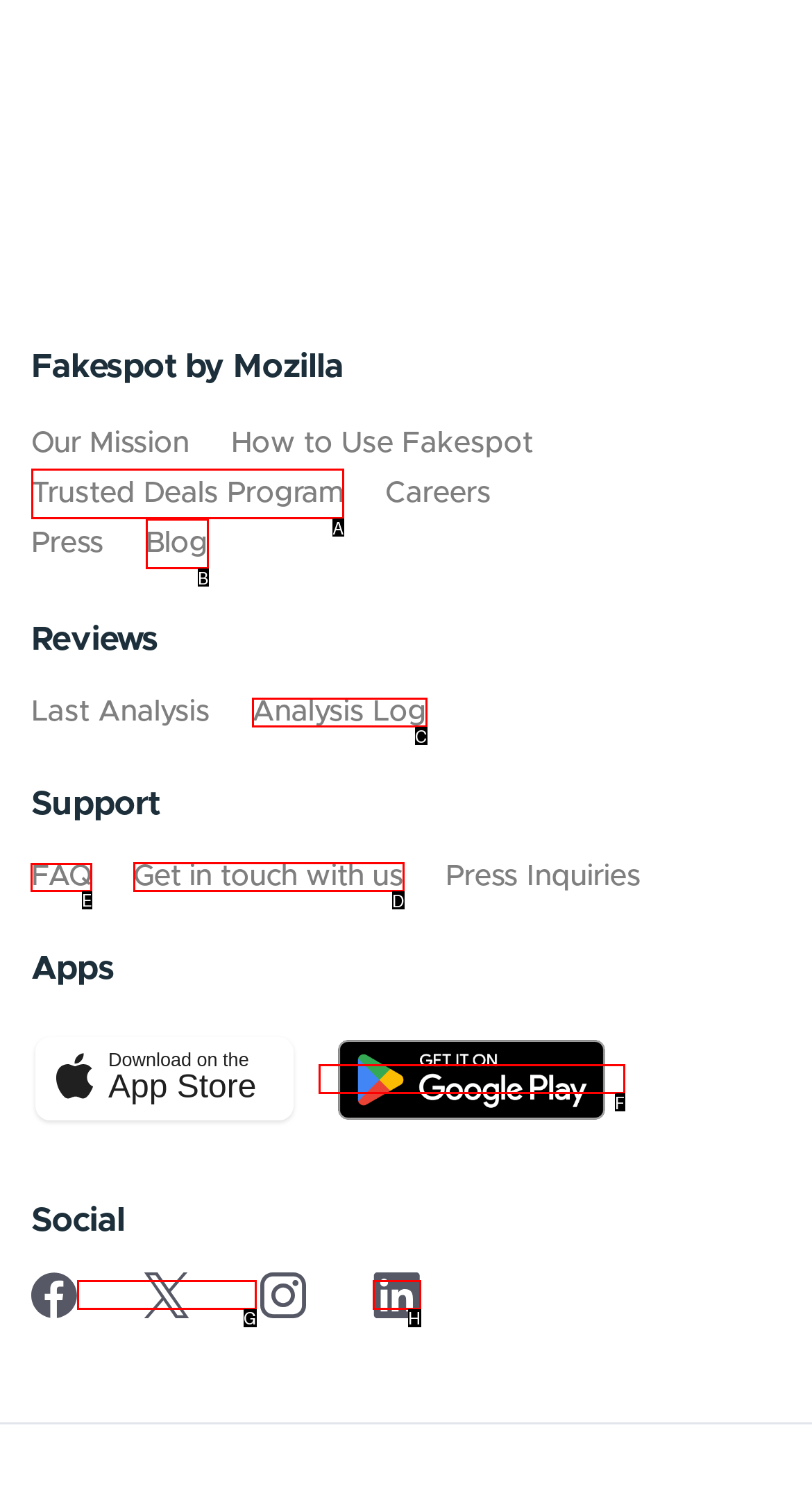Identify which lettered option to click to carry out the task: Read the FAQ. Provide the letter as your answer.

E